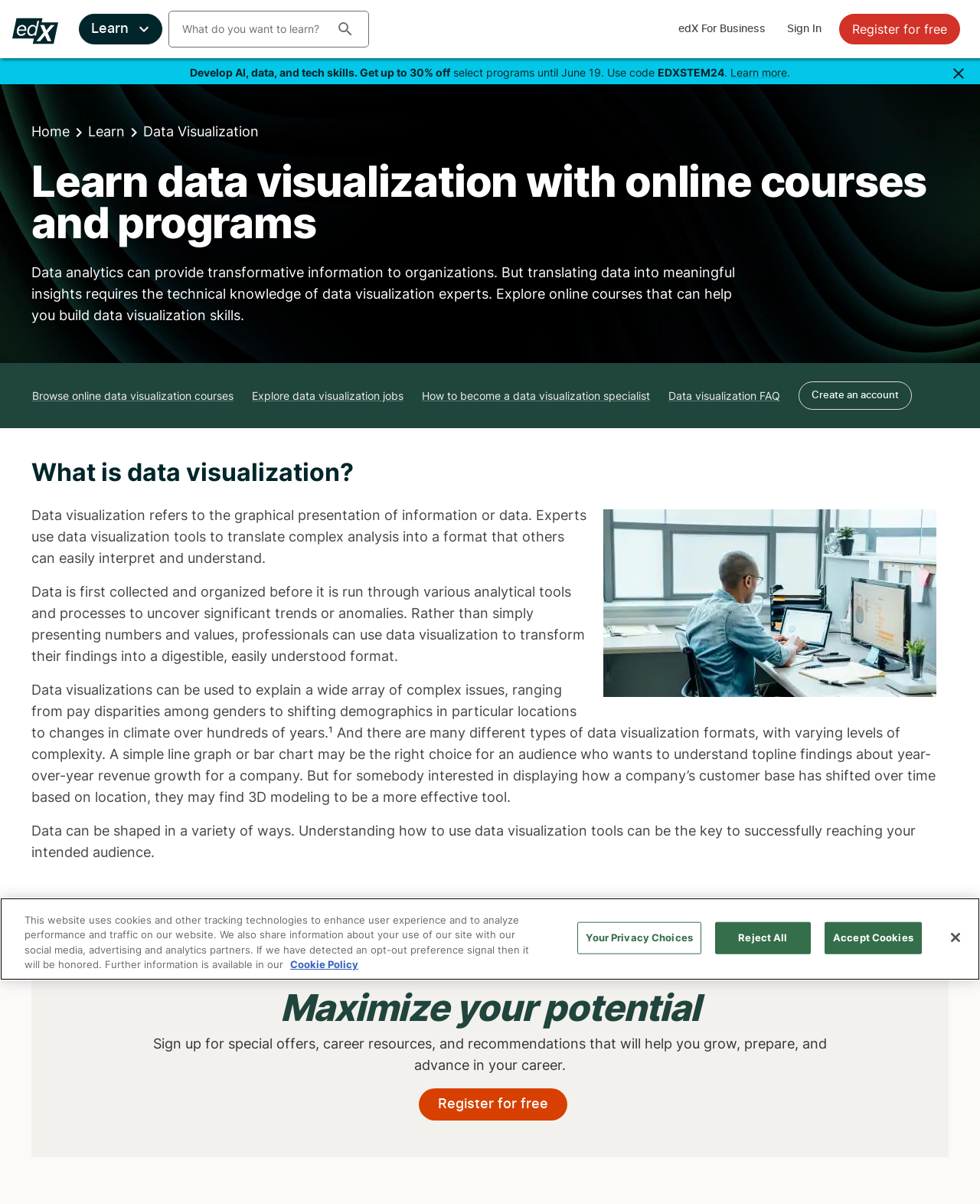Pinpoint the bounding box coordinates of the area that must be clicked to complete this instruction: "Learn more about data visualization".

[0.745, 0.055, 0.803, 0.066]